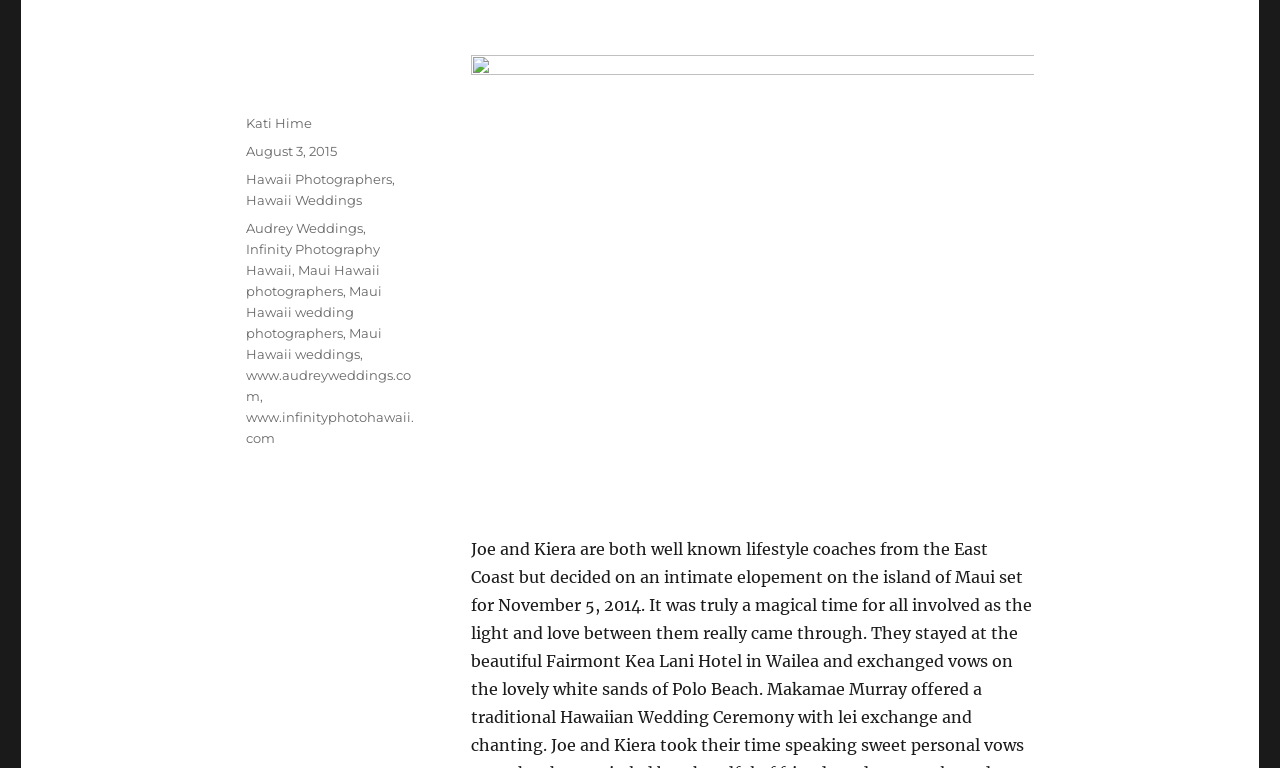Please identify the coordinates of the bounding box for the clickable region that will accomplish this instruction: "visit Kati Hime's page".

[0.192, 0.15, 0.244, 0.171]